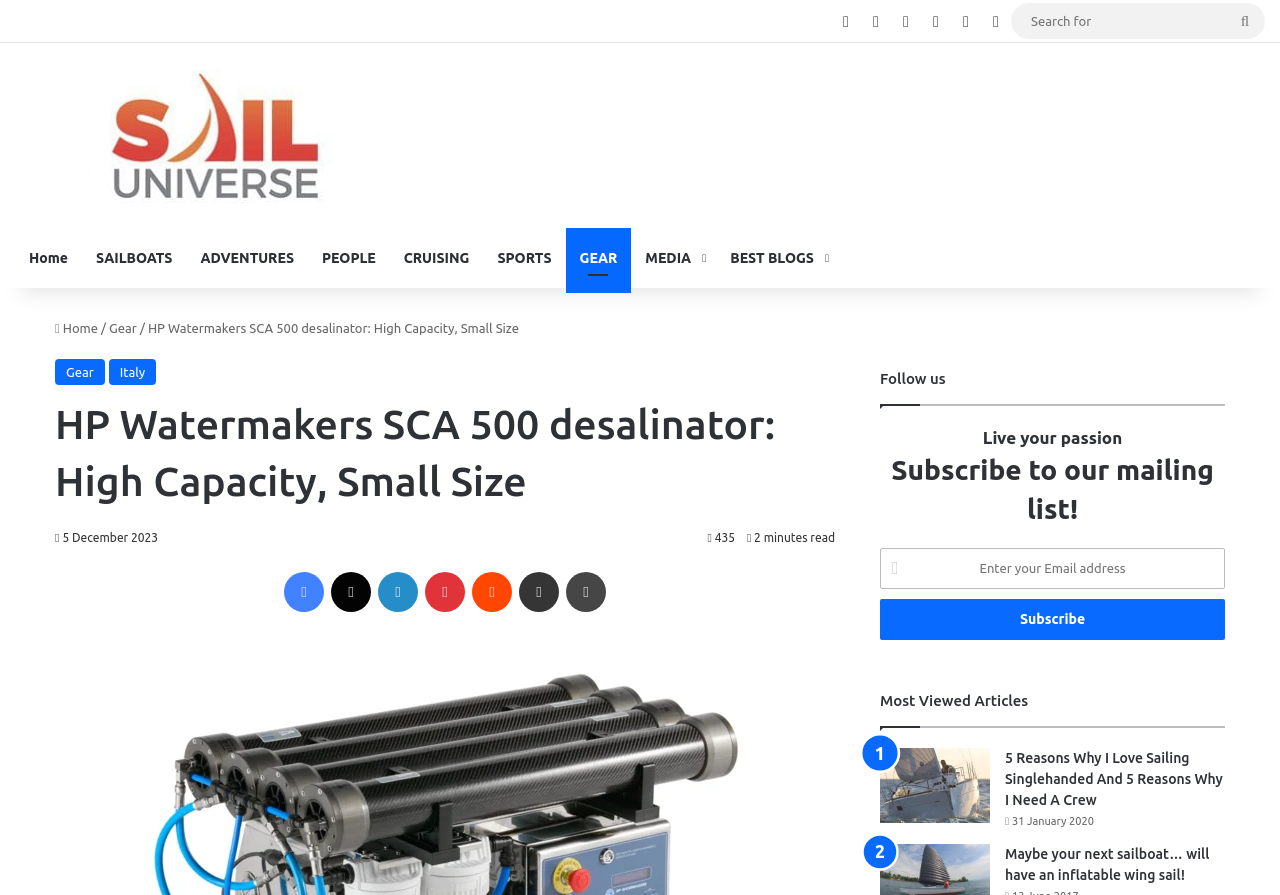Please provide the bounding box coordinates for the element that needs to be clicked to perform the instruction: "Share the article on Facebook". The coordinates must consist of four float numbers between 0 and 1, formatted as [left, top, right, bottom].

[0.222, 0.639, 0.253, 0.683]